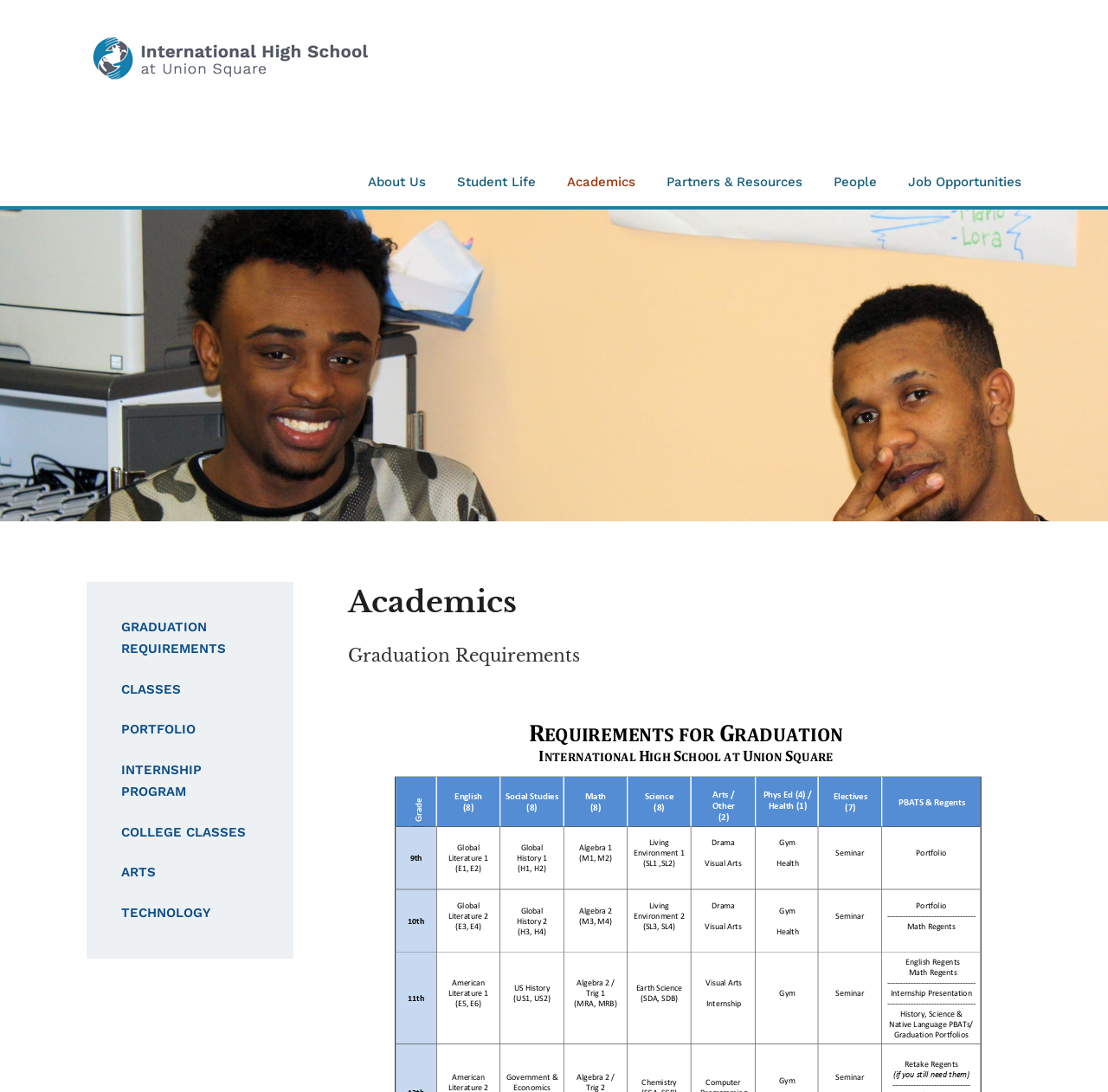Find the bounding box coordinates for the HTML element described in this sentence: "Partners & Resources". Provide the coordinates as four float numbers between 0 and 1, in the format [left, top, right, bottom].

[0.602, 0.133, 0.724, 0.2]